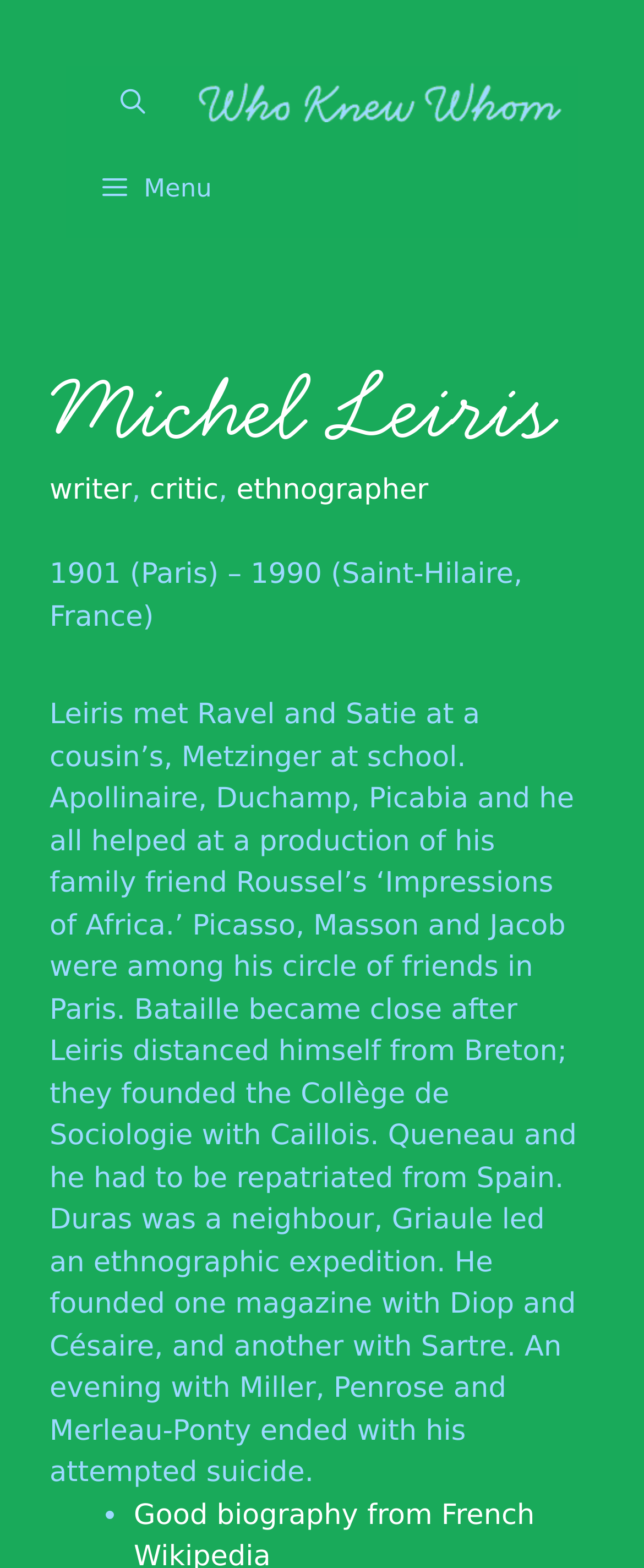Find the UI element described as: "critic" and predict its bounding box coordinates. Ensure the coordinates are four float numbers between 0 and 1, [left, top, right, bottom].

[0.232, 0.303, 0.339, 0.324]